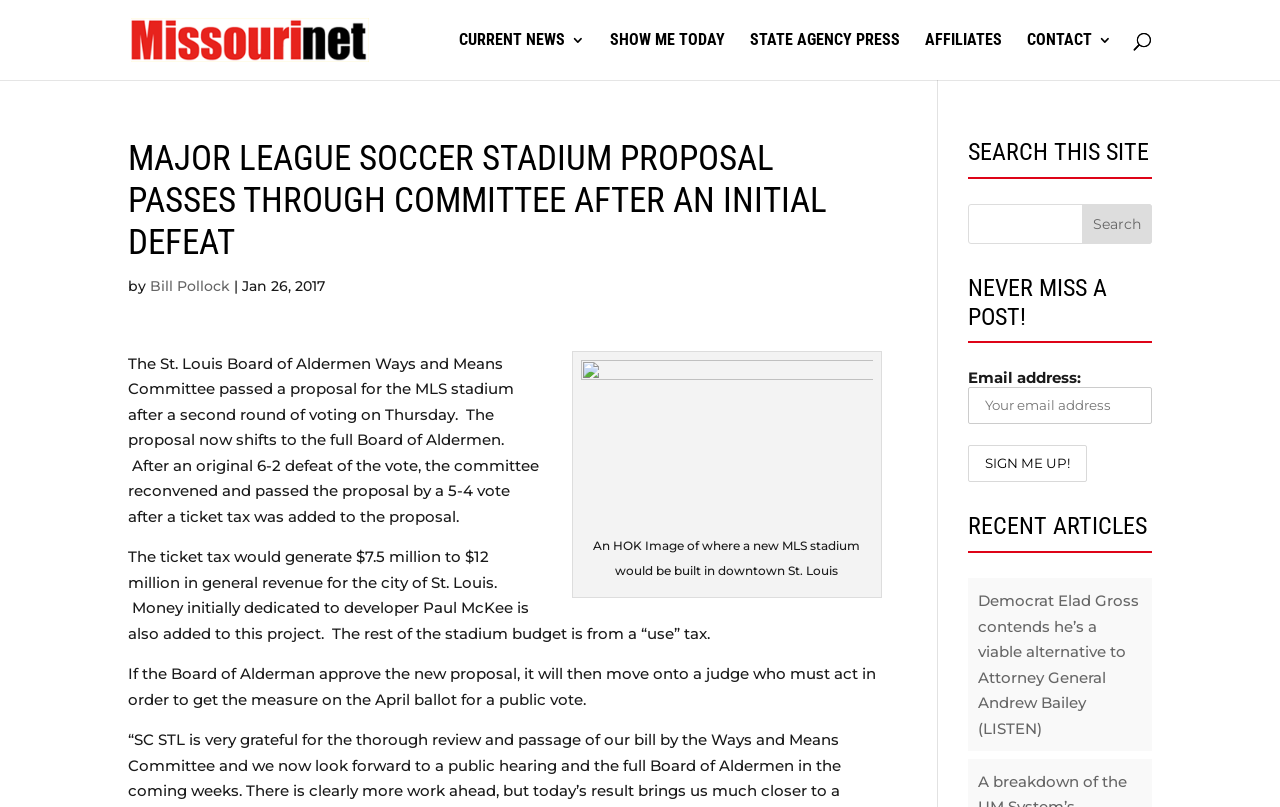Determine the coordinates of the bounding box for the clickable area needed to execute this instruction: "Sign up for the newsletter".

[0.756, 0.552, 0.849, 0.598]